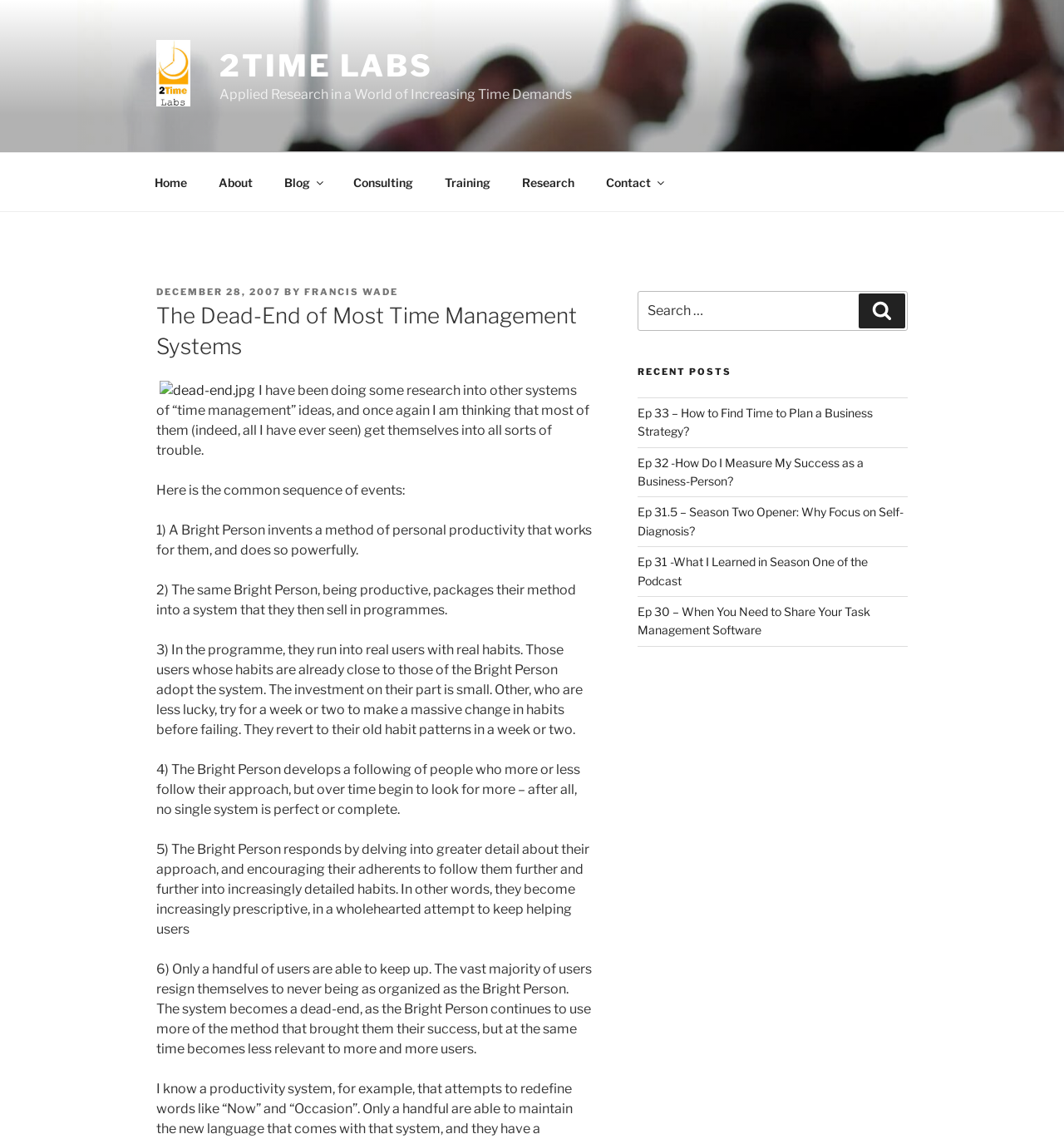What is the text of the webpage's headline?

The Dead-End of Most Time Management Systems